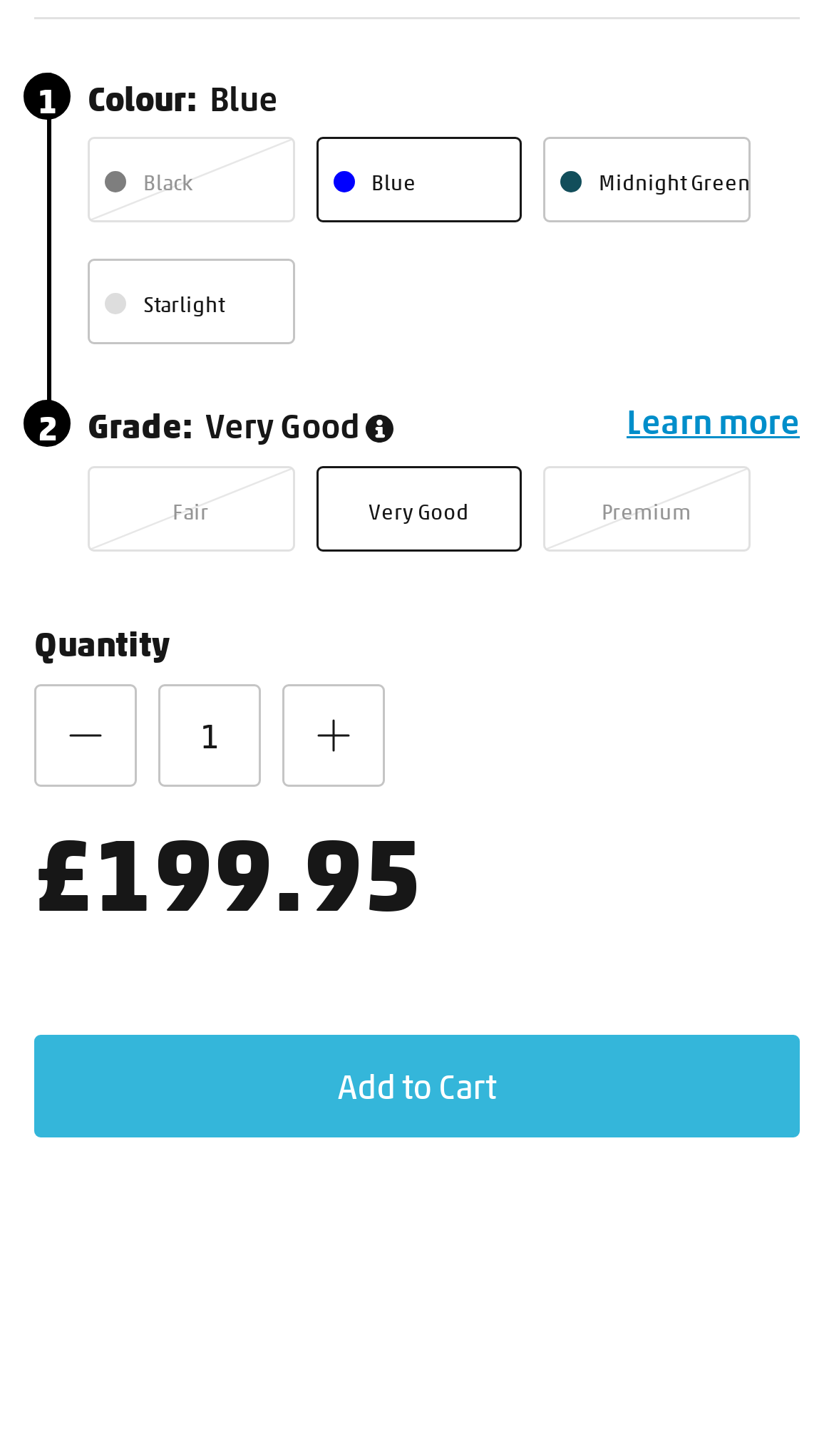Provide a brief response to the question below using a single word or phrase: 
What is the price of the product?

£199.95